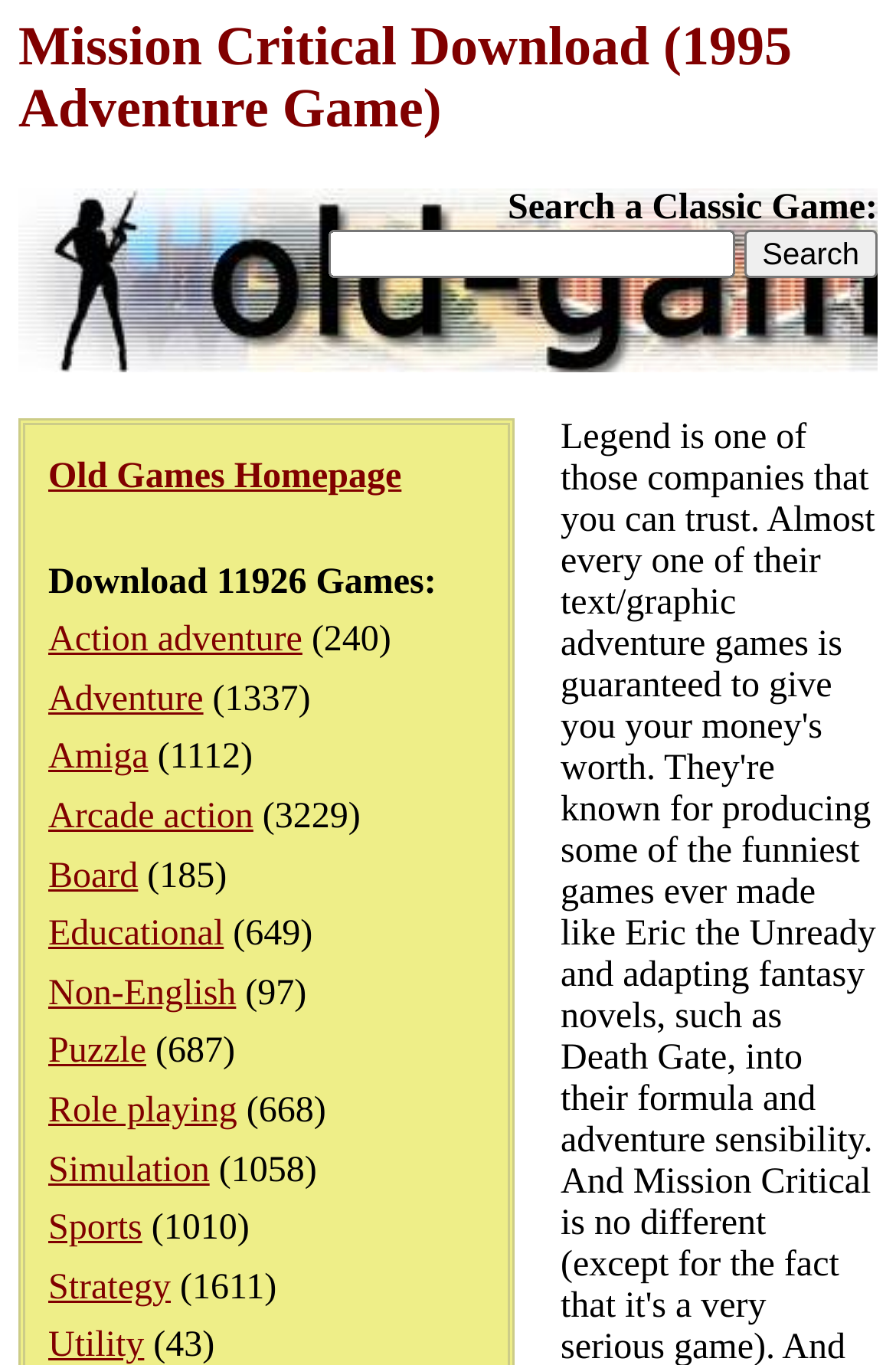Find the bounding box coordinates for the HTML element specified by: "Sports".

[0.054, 0.886, 0.159, 0.914]